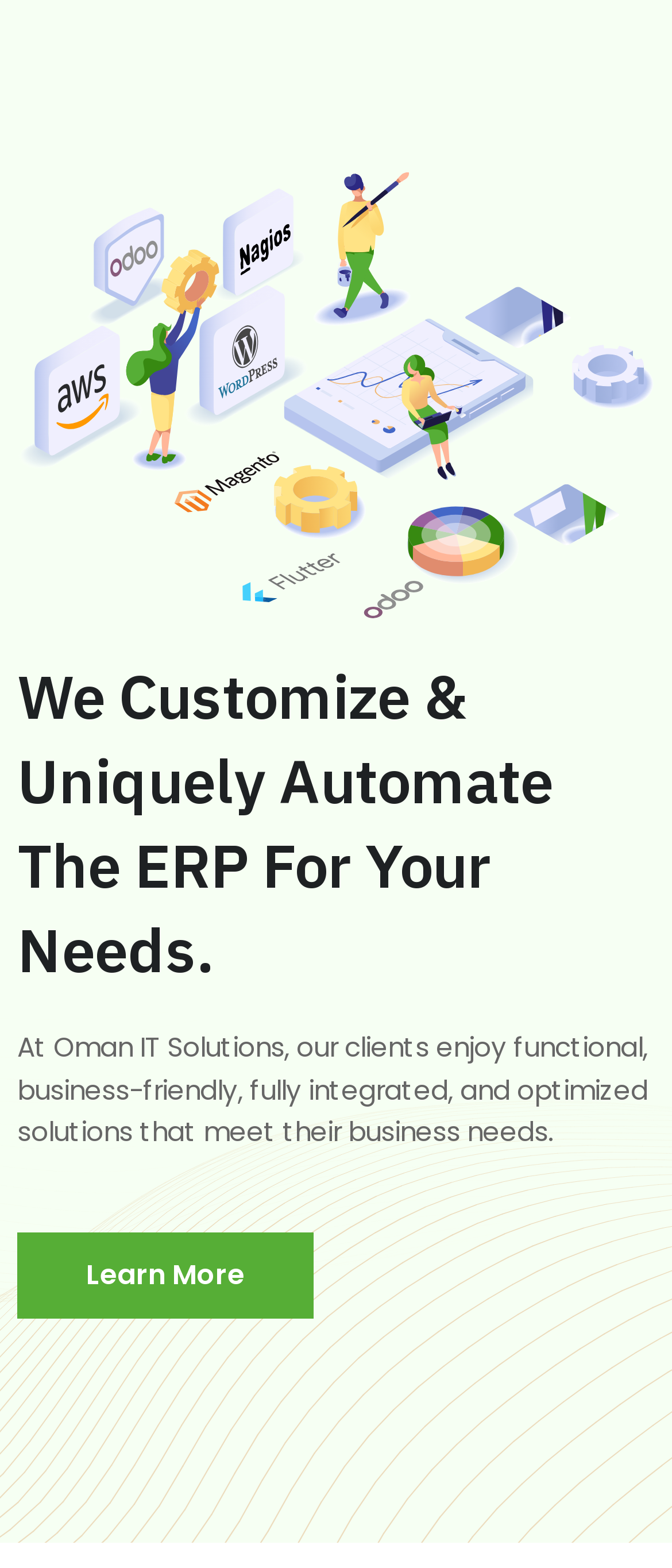What is the call-to-action?
Examine the screenshot and reply with a single word or phrase.

Learn More